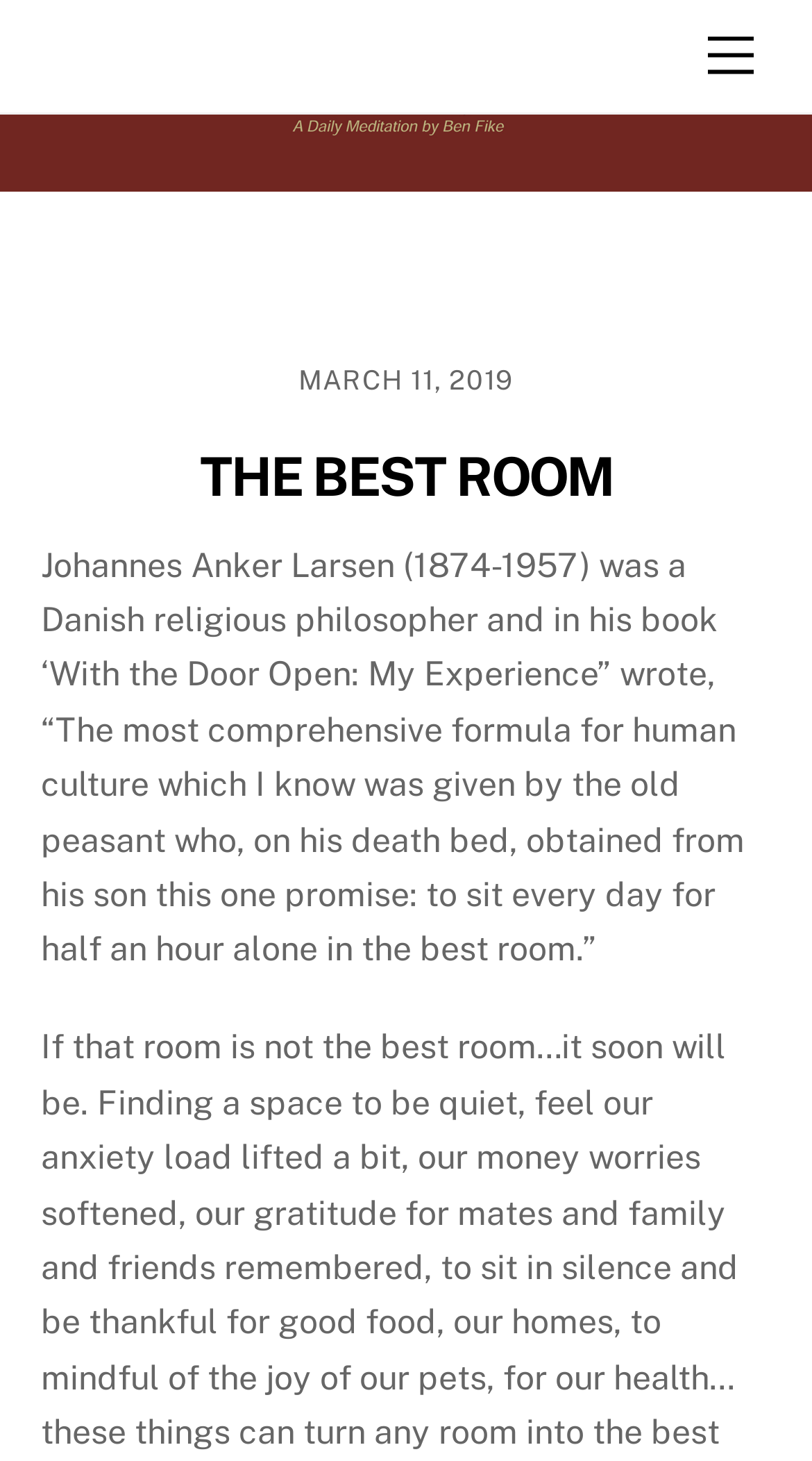What is the purpose of the 'Back To Top' button?
Please use the visual content to give a single word or phrase answer.

To scroll to the top of the page